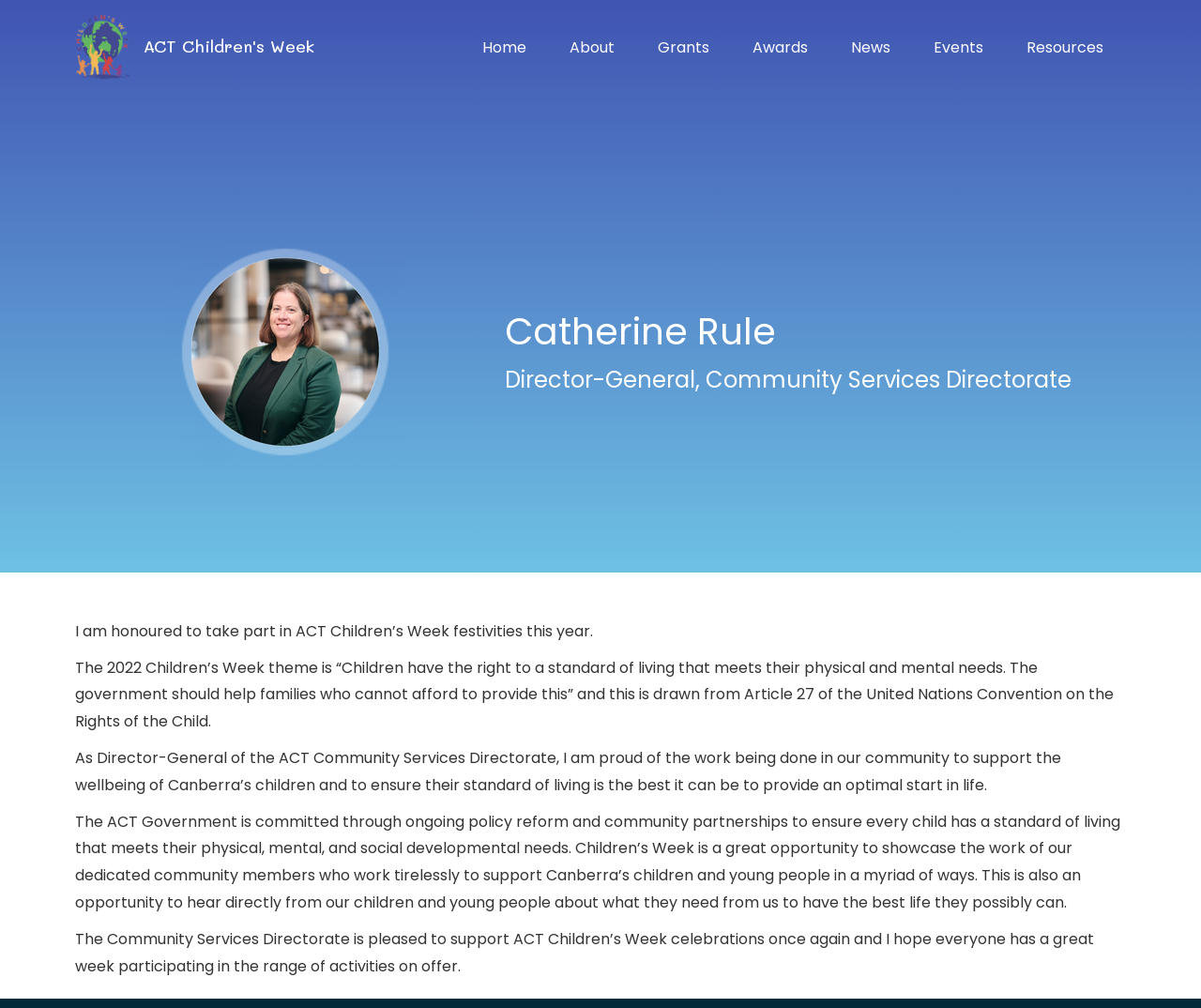Find the bounding box coordinates of the clickable region needed to perform the following instruction: "Go to Home page". The coordinates should be provided as four float numbers between 0 and 1, i.e., [left, top, right, bottom].

[0.39, 0.024, 0.45, 0.071]